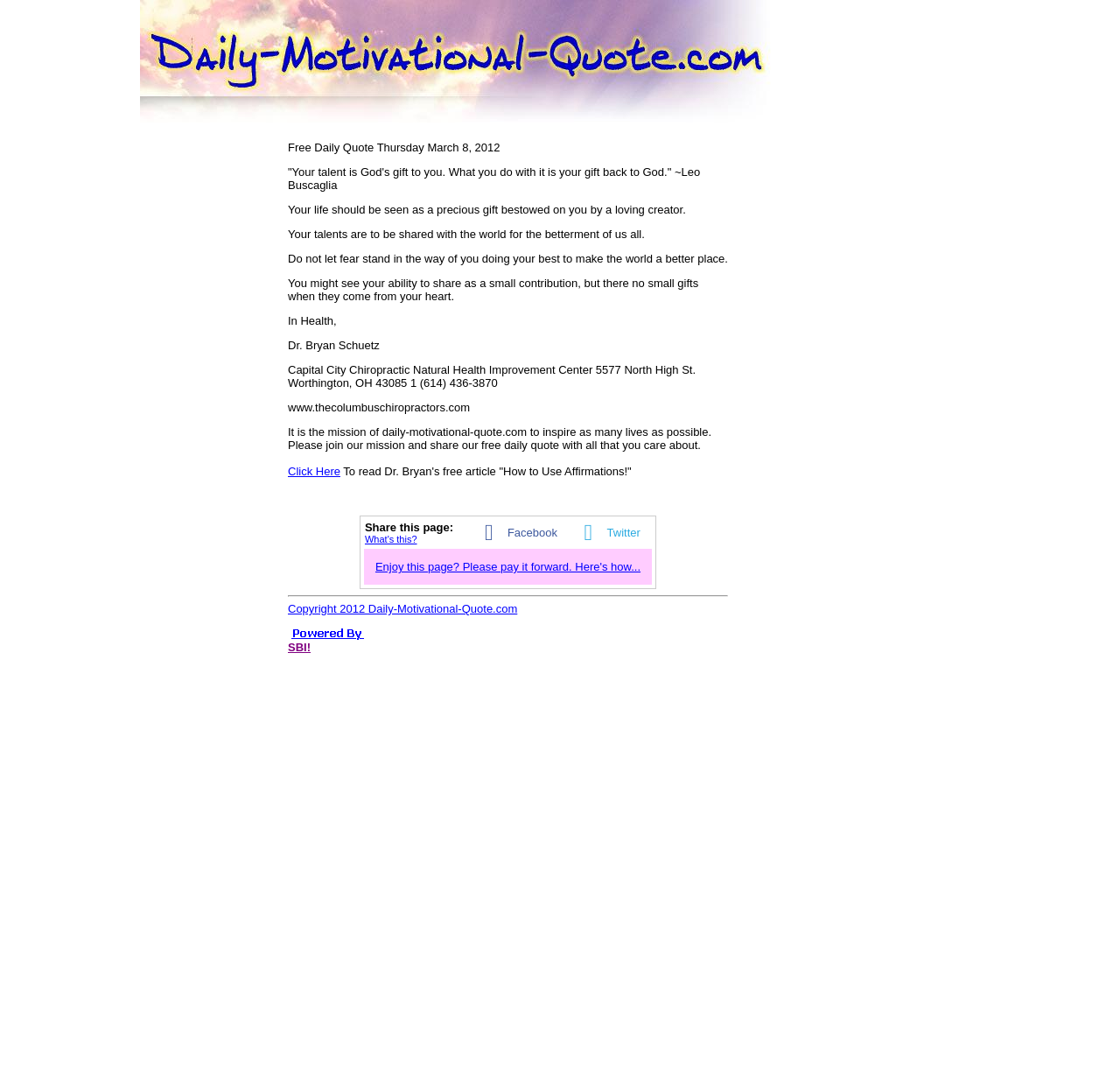Extract the bounding box of the UI element described as: "Copyright 2012 Daily-Motivational-Quote.com".

[0.257, 0.553, 0.462, 0.566]